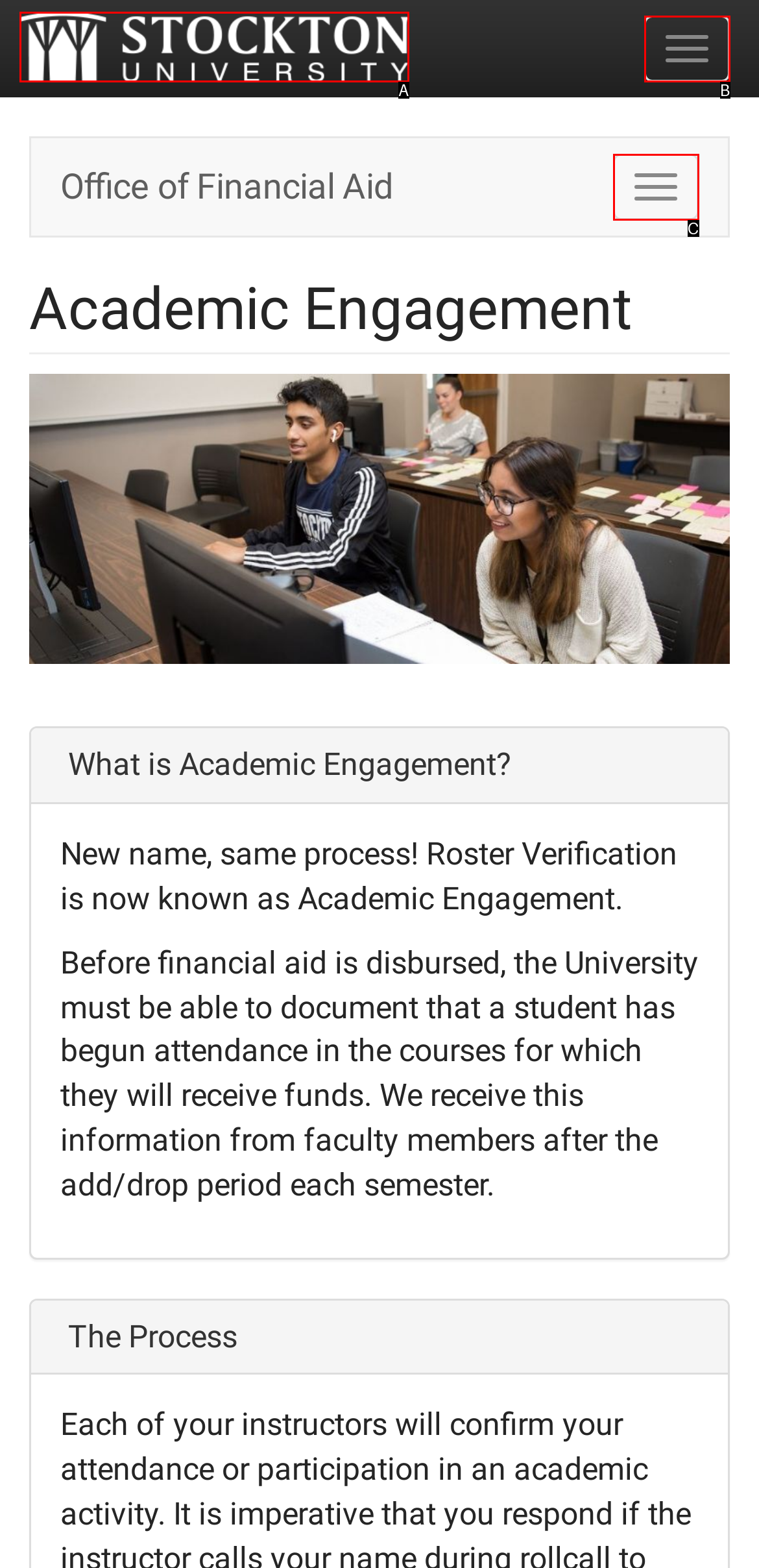Using the description: Stockton University
Identify the letter of the corresponding UI element from the choices available.

A